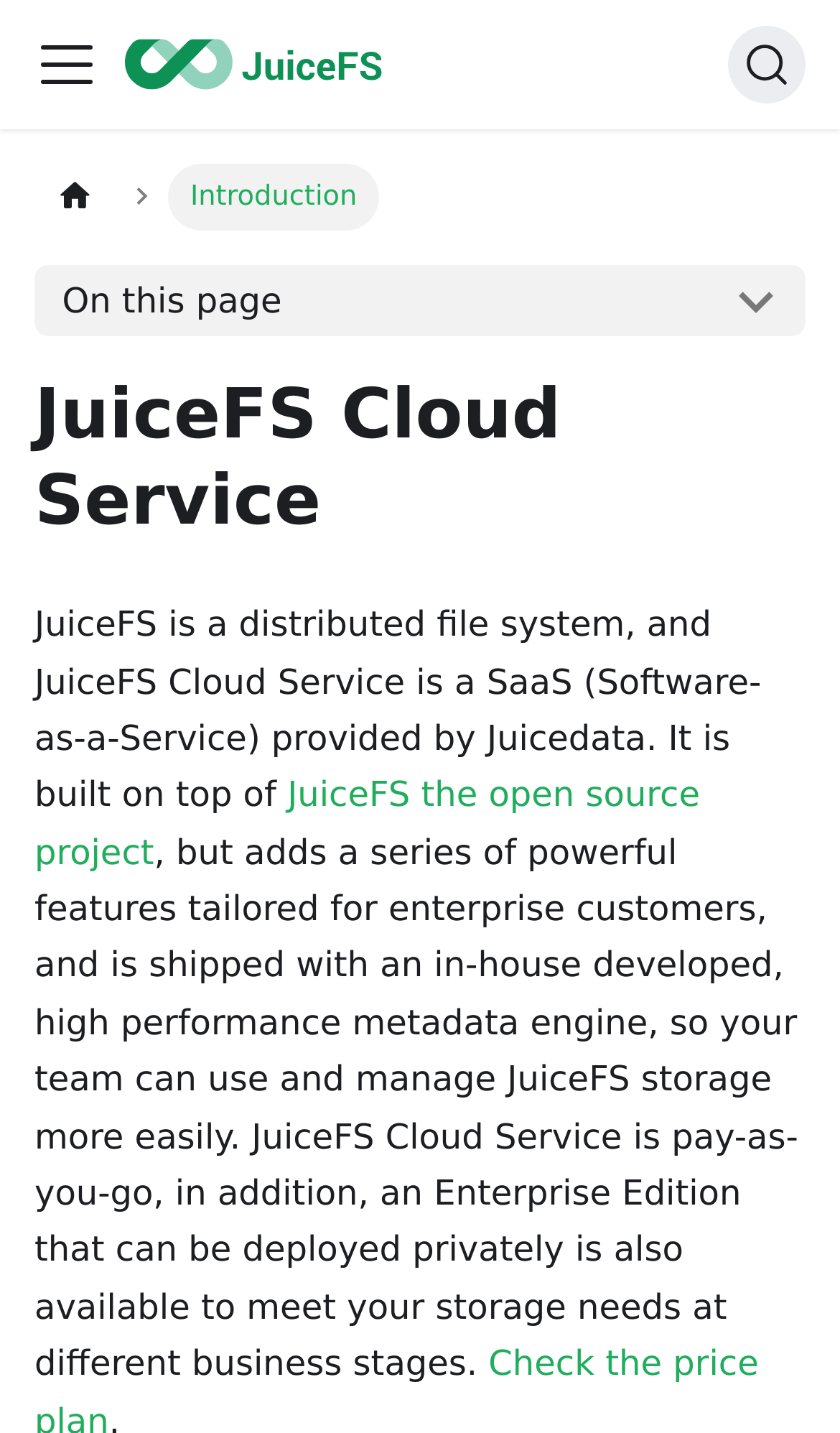What is the pricing model of JuiceFS Cloud Service?
Using the information presented in the image, please offer a detailed response to the question.

The webpage states that JuiceFS Cloud Service is pay-as-you-go, and an Enterprise Edition that can be deployed privately is also available to meet storage needs at different business stages.